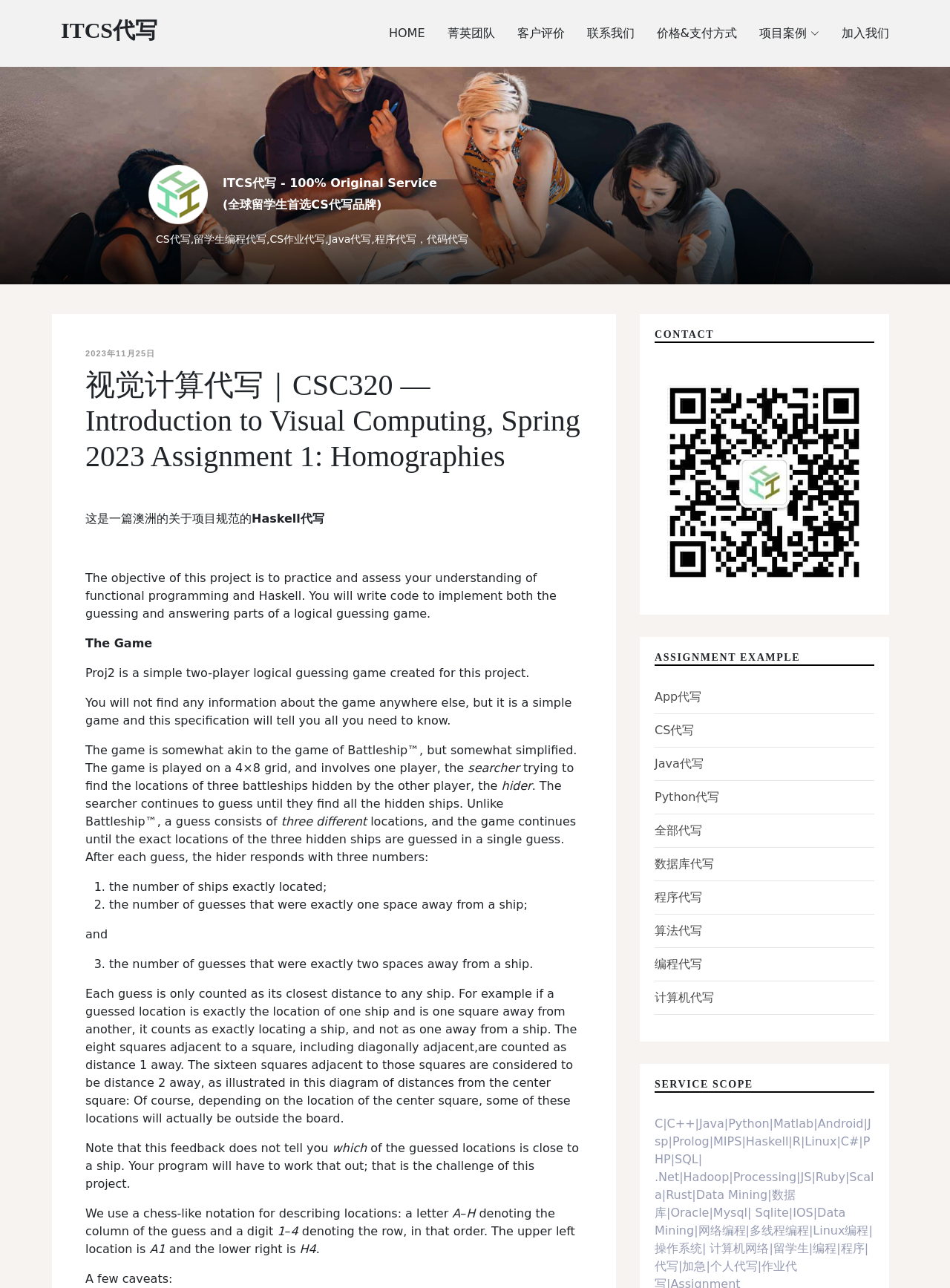Answer the question below in one word or phrase:
How many sections are there in the webpage?

4